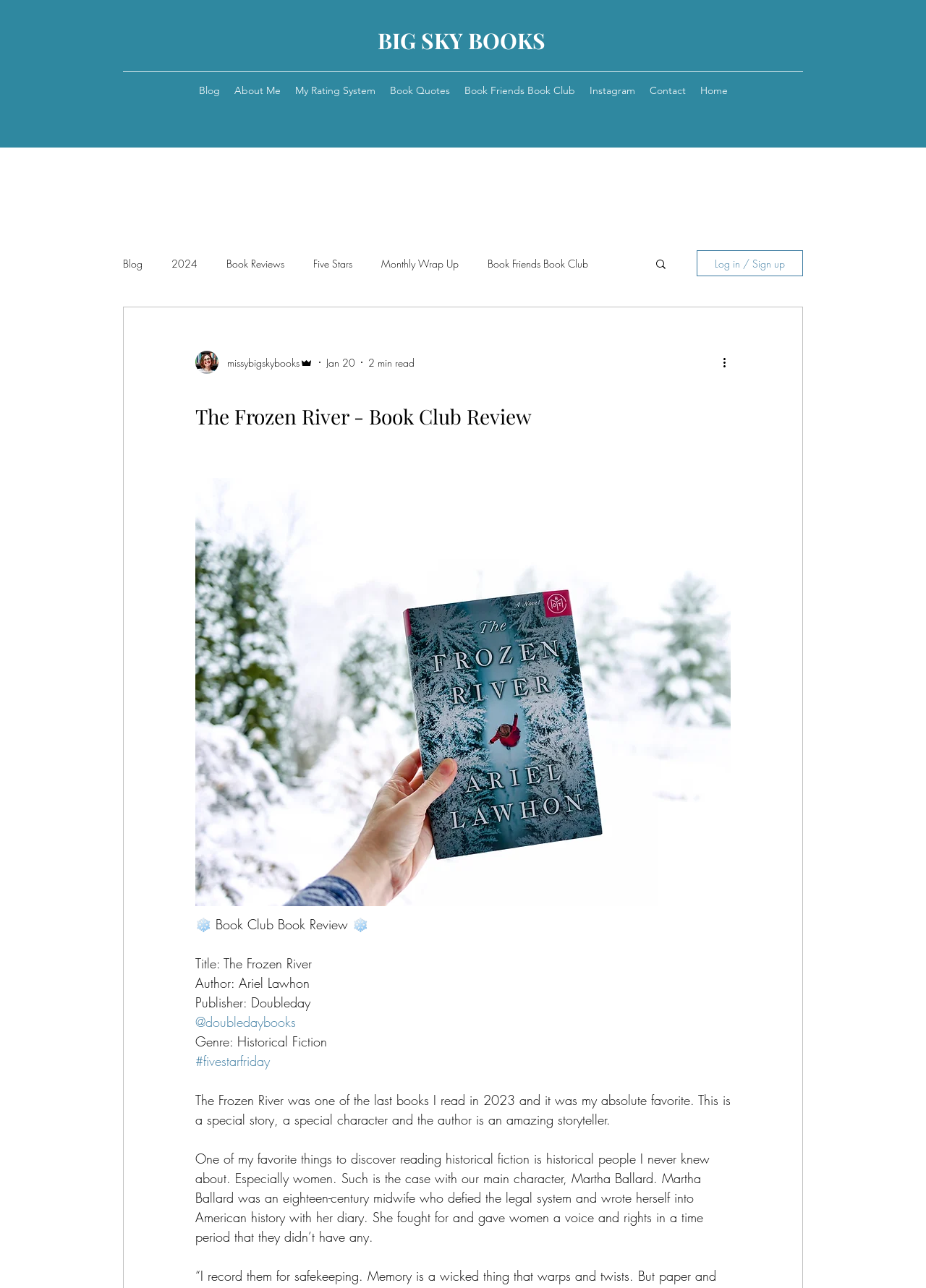Use the information in the screenshot to answer the question comprehensively: Who is the author of the book?

The author of the book can be found in the static text 'Author: Ariel Lawhon'.